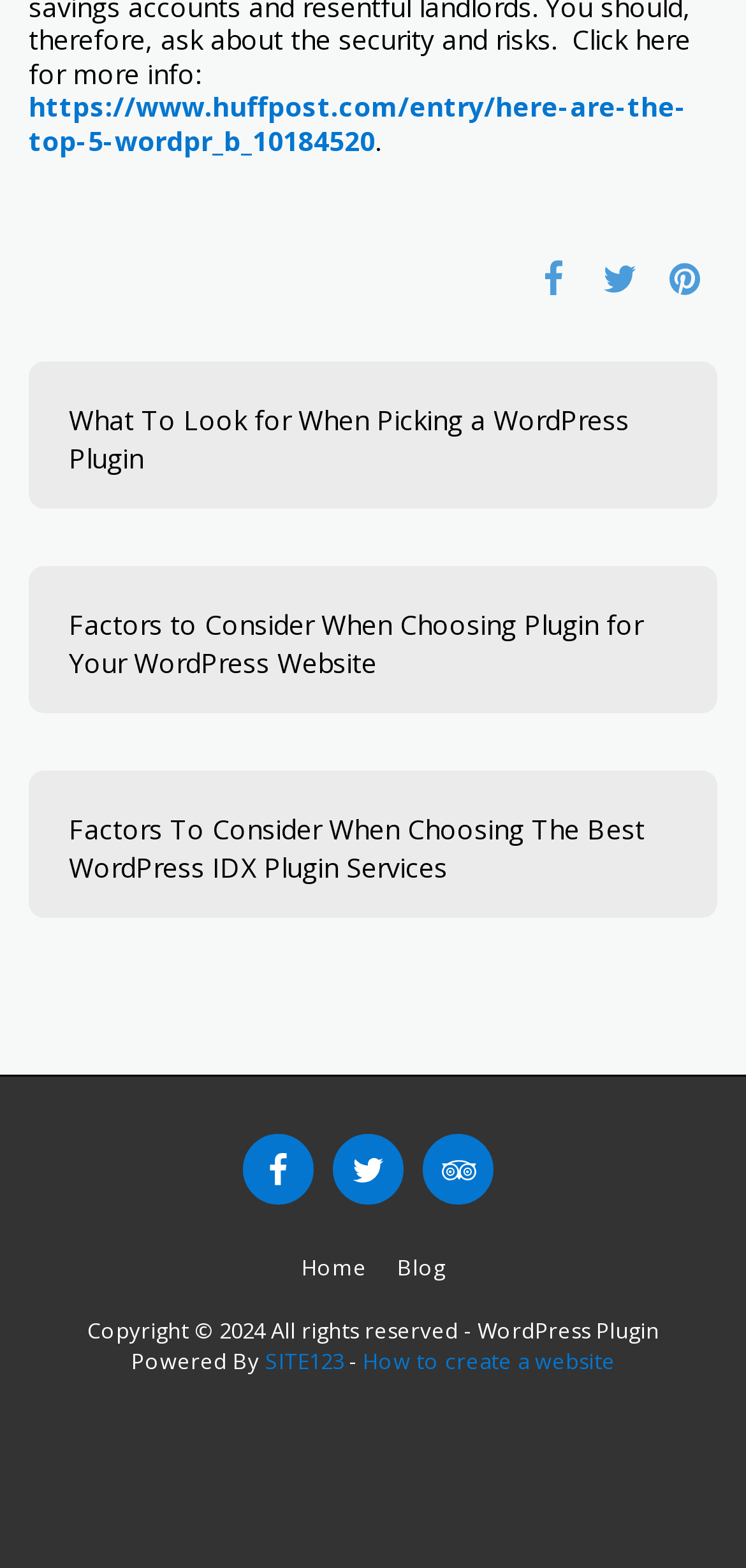What is the topic of the webpage?
Based on the image, provide a one-word or brief-phrase response.

WordPress Plugin